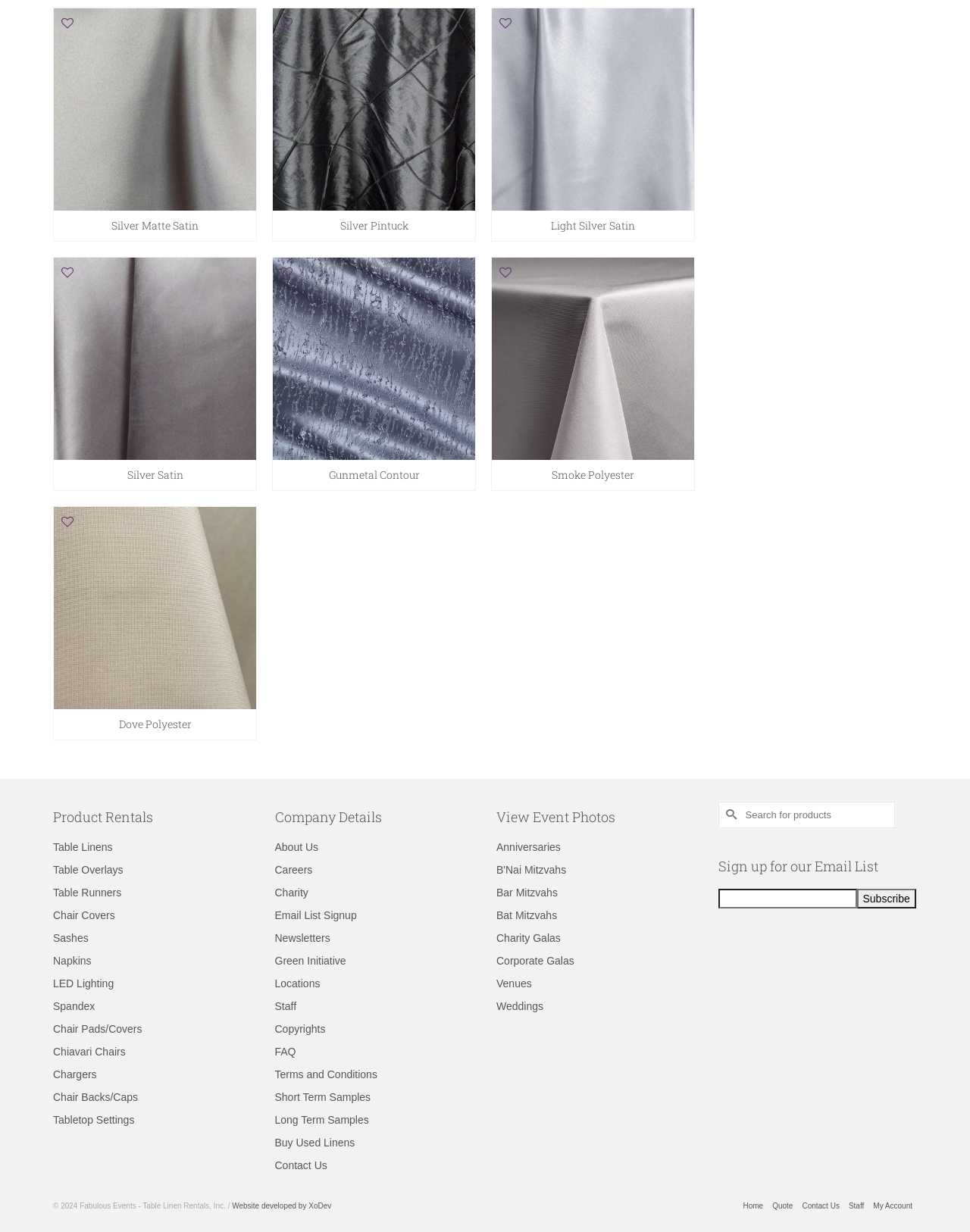Pinpoint the bounding box coordinates of the element that must be clicked to accomplish the following instruction: "Search for something". The coordinates should be in the format of four float numbers between 0 and 1, i.e., [left, top, right, bottom].

[0.74, 0.651, 0.922, 0.672]